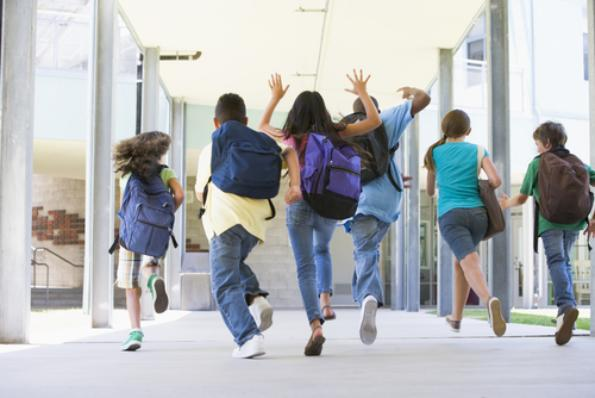Analyze the image and give a detailed response to the question:
What is the atmosphere in the scene?

The image conveys a sense of enthusiasm and collaboration among the children, as they are shown running and laughing together, indicating a positive and energetic atmosphere in the school corridor.